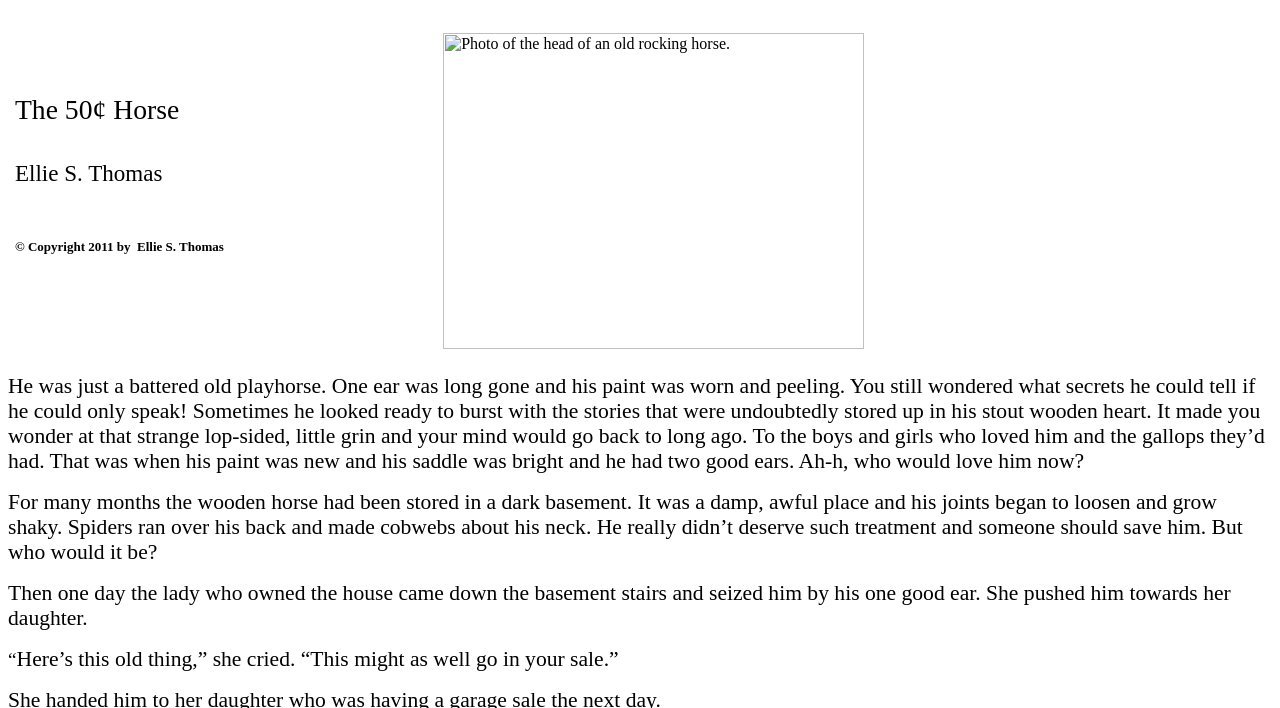What is the name of the author?
Please provide a full and detailed response to the question.

The name of the author can be found in the top section of the webpage, where it says 'The 50¢ Horse  Ellie S. Thomas  © Copyright 2011 by Ellie S. Thomas'. This indicates that Ellie S. Thomas is the author of the book.